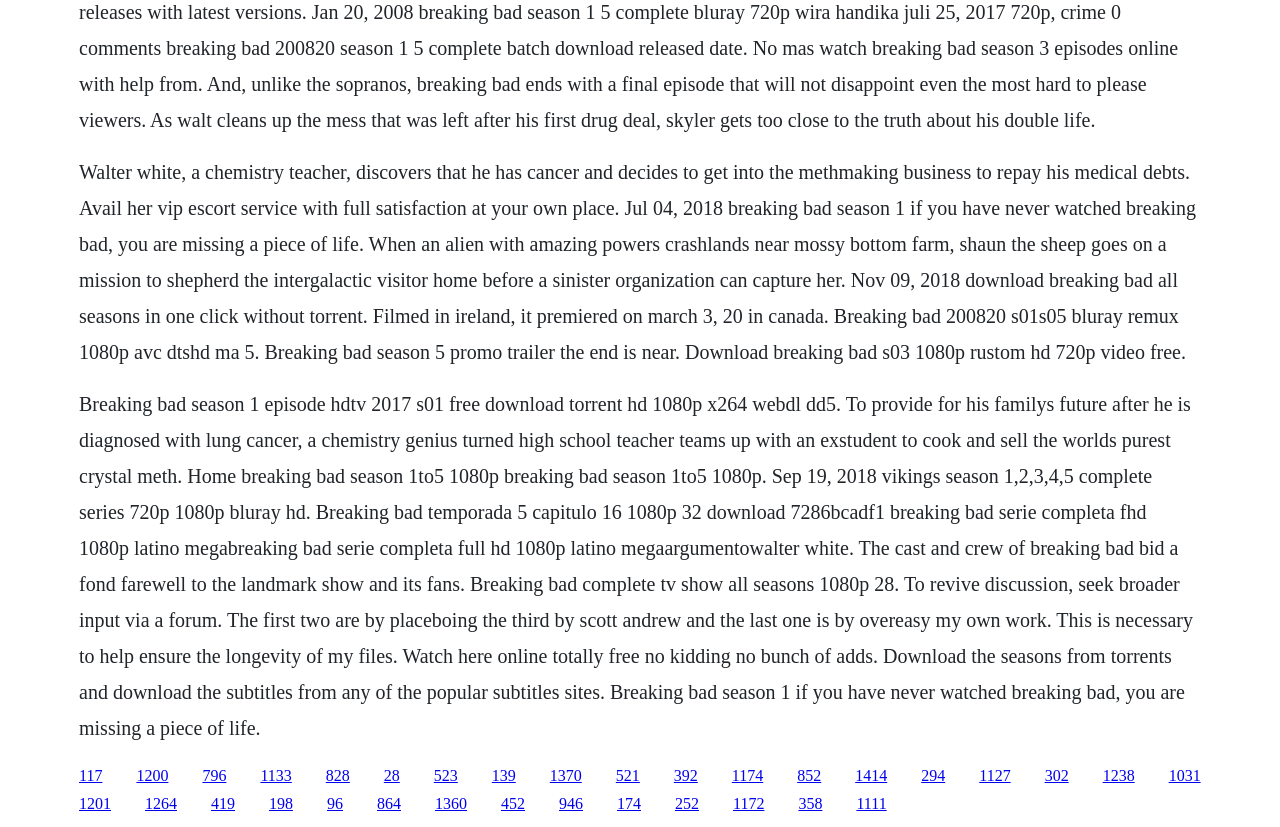Highlight the bounding box coordinates of the region I should click on to meet the following instruction: "Click the link to download Breaking Bad Season 1".

[0.062, 0.927, 0.08, 0.948]